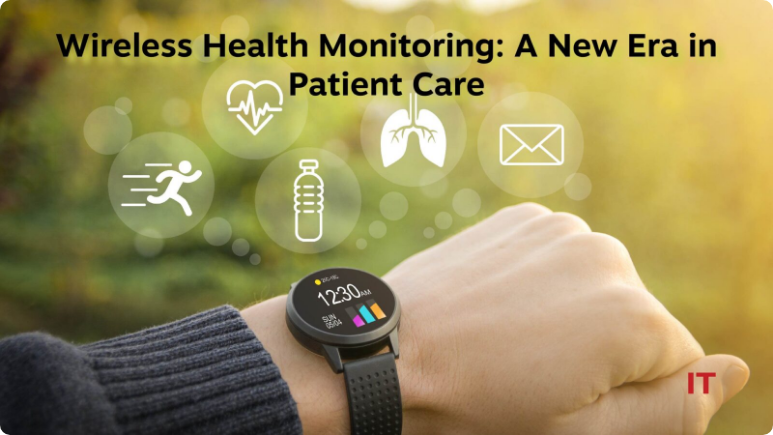What does the running figure icon represent?
Please respond to the question thoroughly and include all relevant details.

The running figure icon is one of the icons surrounding the smartwatch, and it illustrates the aspect of physical activity in health monitoring, suggesting that the wireless health technology can track and monitor physical activity.